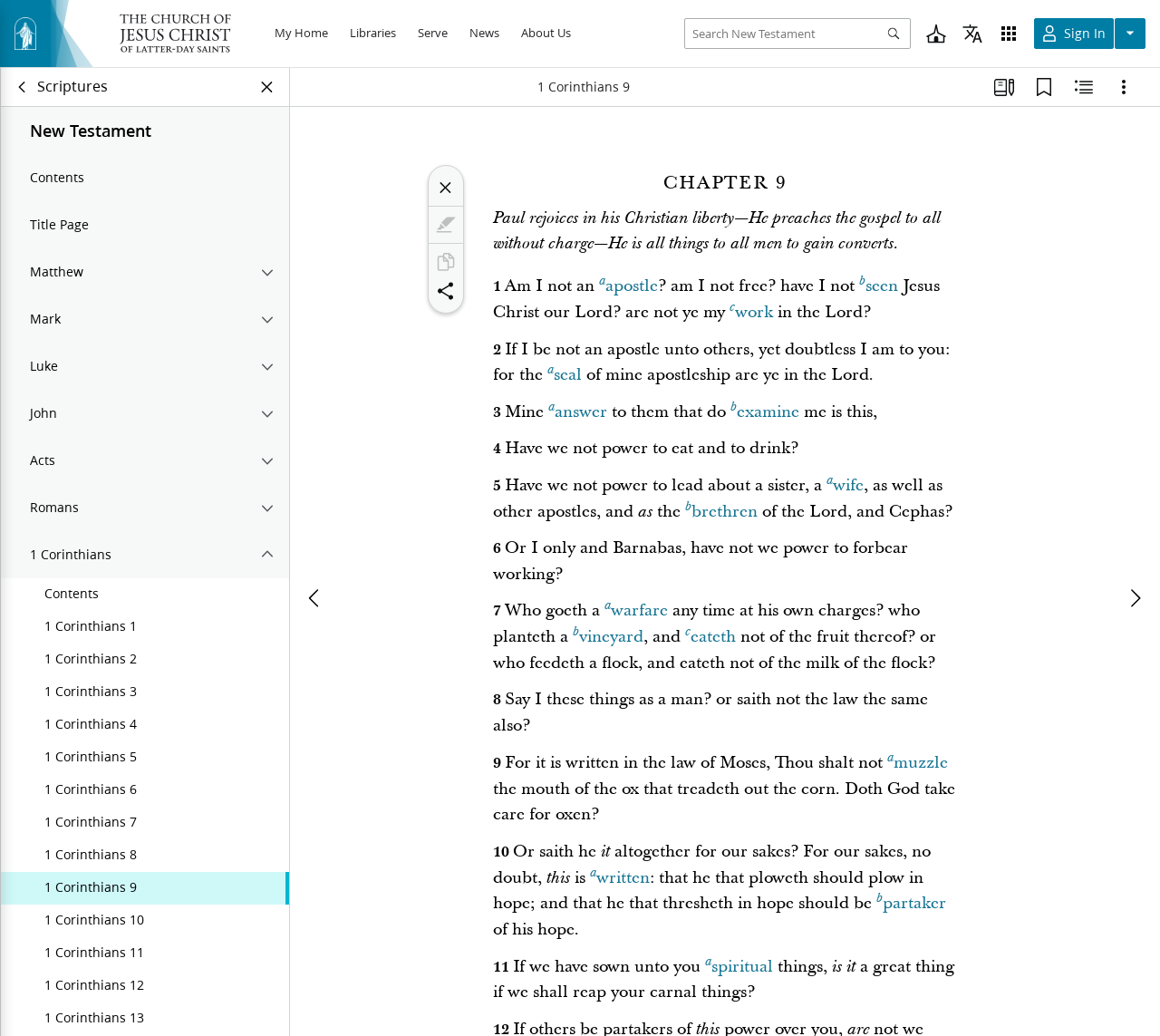What is the chapter number being displayed?
Look at the image and respond with a one-word or short phrase answer.

9